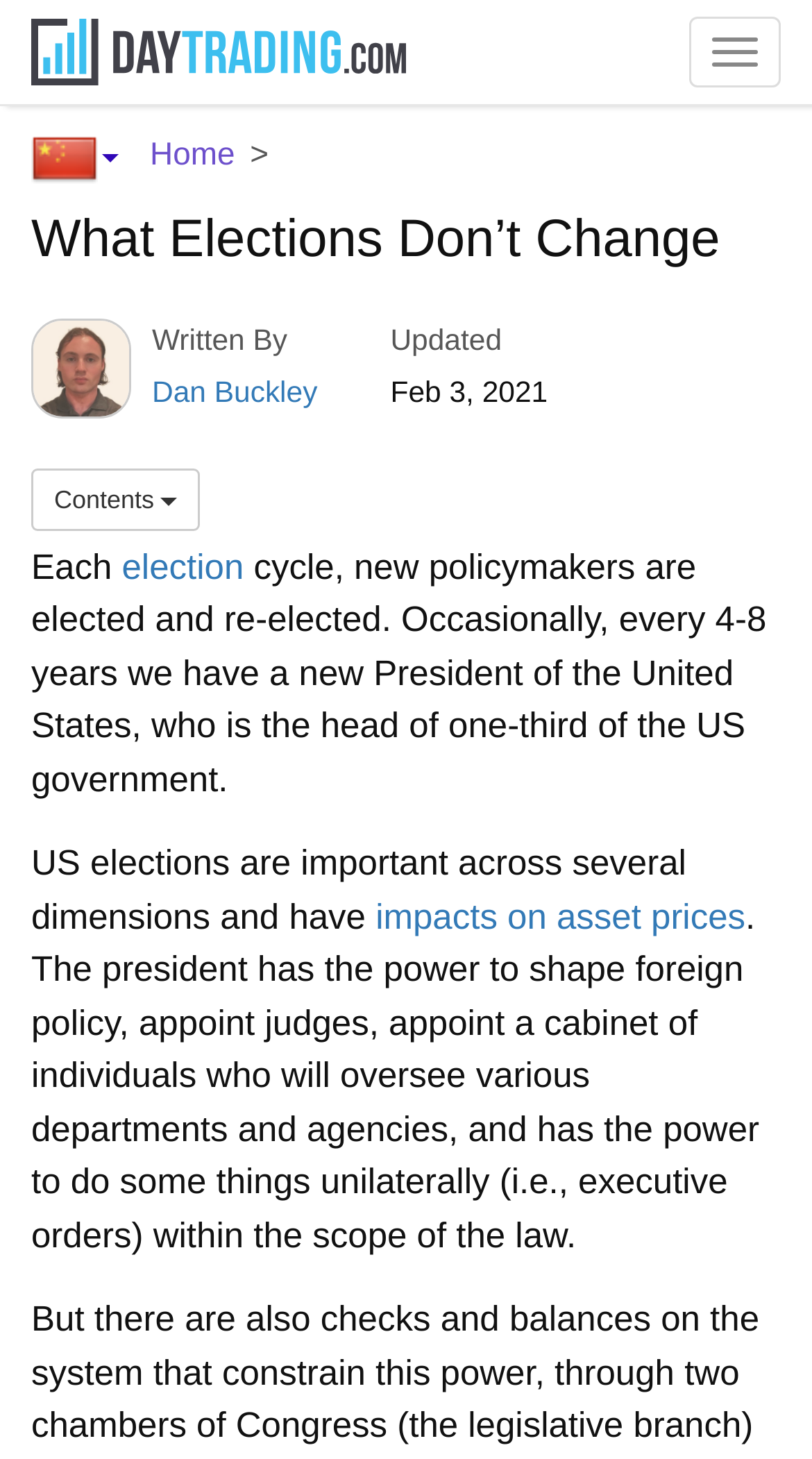Who is the author of the article?
From the screenshot, provide a brief answer in one word or phrase.

Dan Buckley